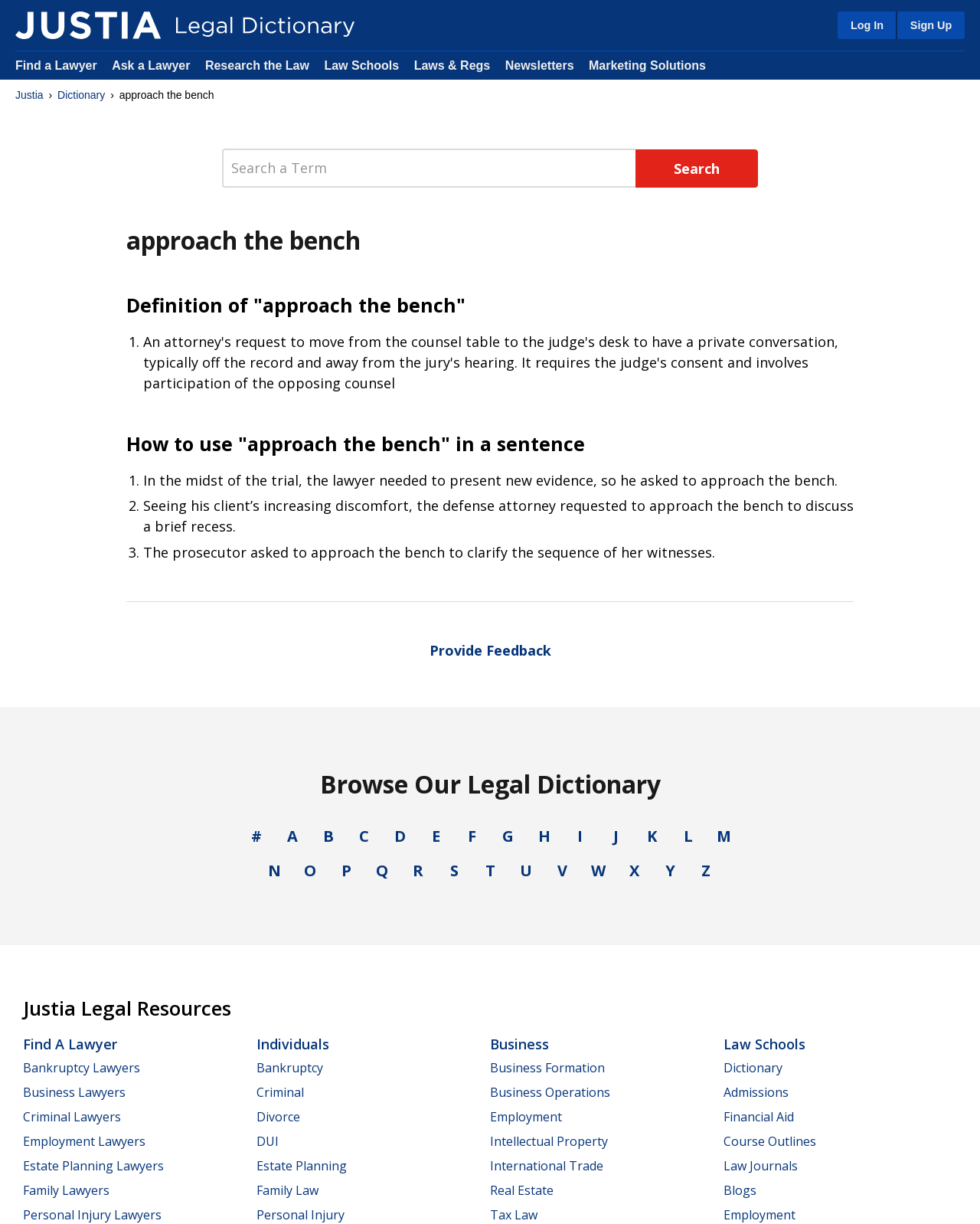Pinpoint the bounding box coordinates of the area that must be clicked to complete this instruction: "Log in".

[0.855, 0.009, 0.914, 0.032]